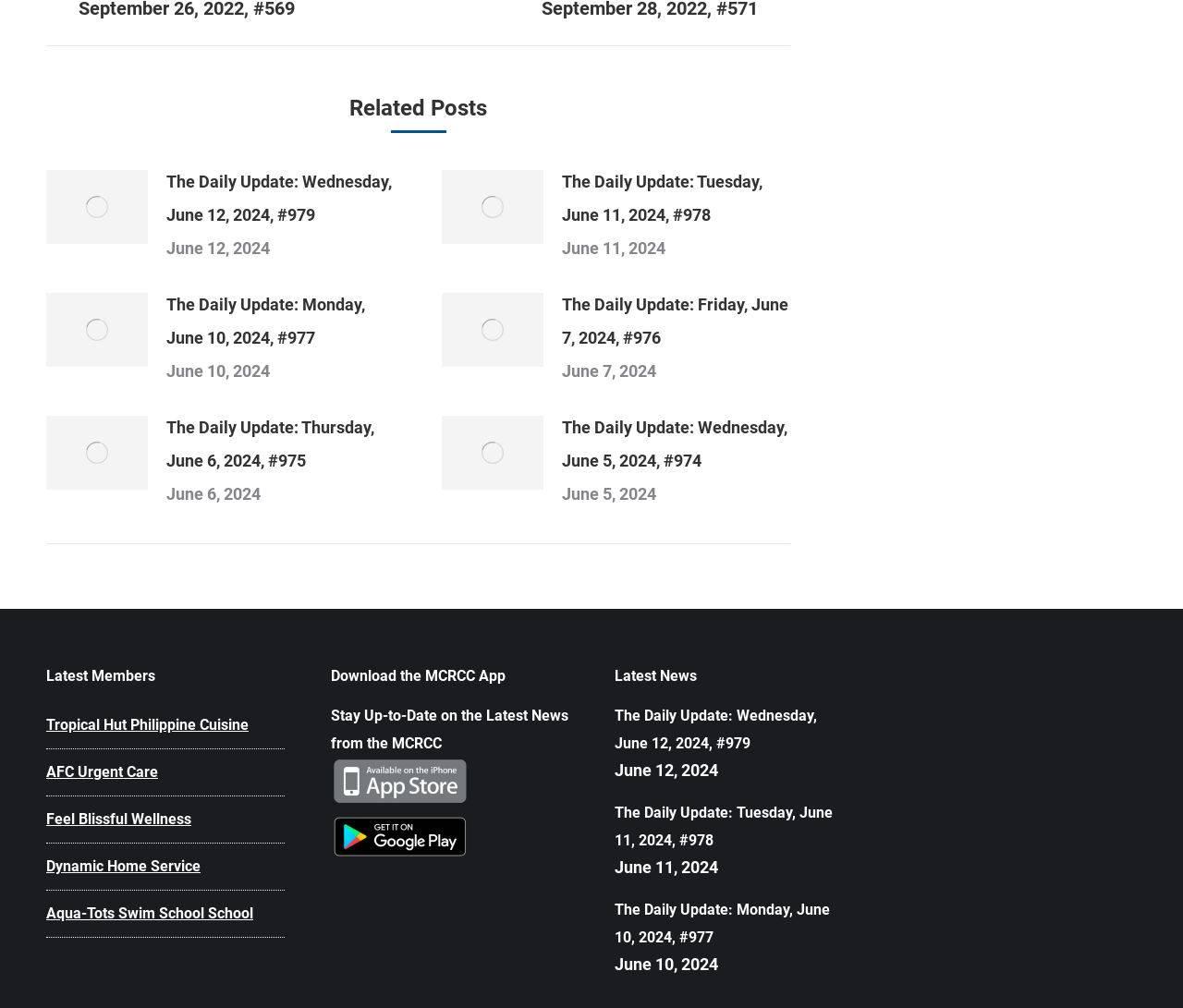Please provide the bounding box coordinates for the element that needs to be clicked to perform the instruction: "View The Daily Update: Wednesday, June 12, 2024, #979". The coordinates must consist of four float numbers between 0 and 1, formatted as [left, top, right, bottom].

[0.141, 0.164, 0.334, 0.23]